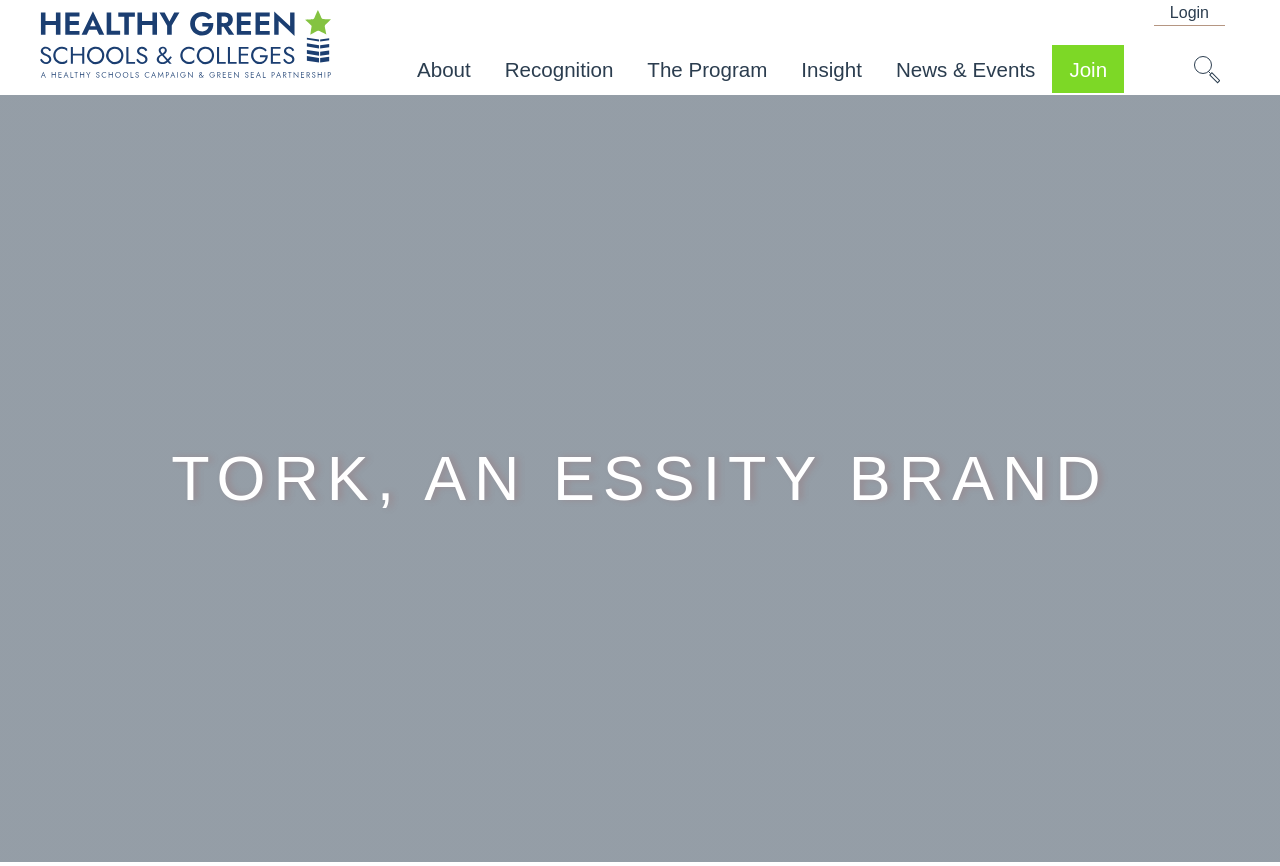What is the purpose of the textbox in the top right corner?
Based on the image, provide a one-word or brief-phrase response.

search